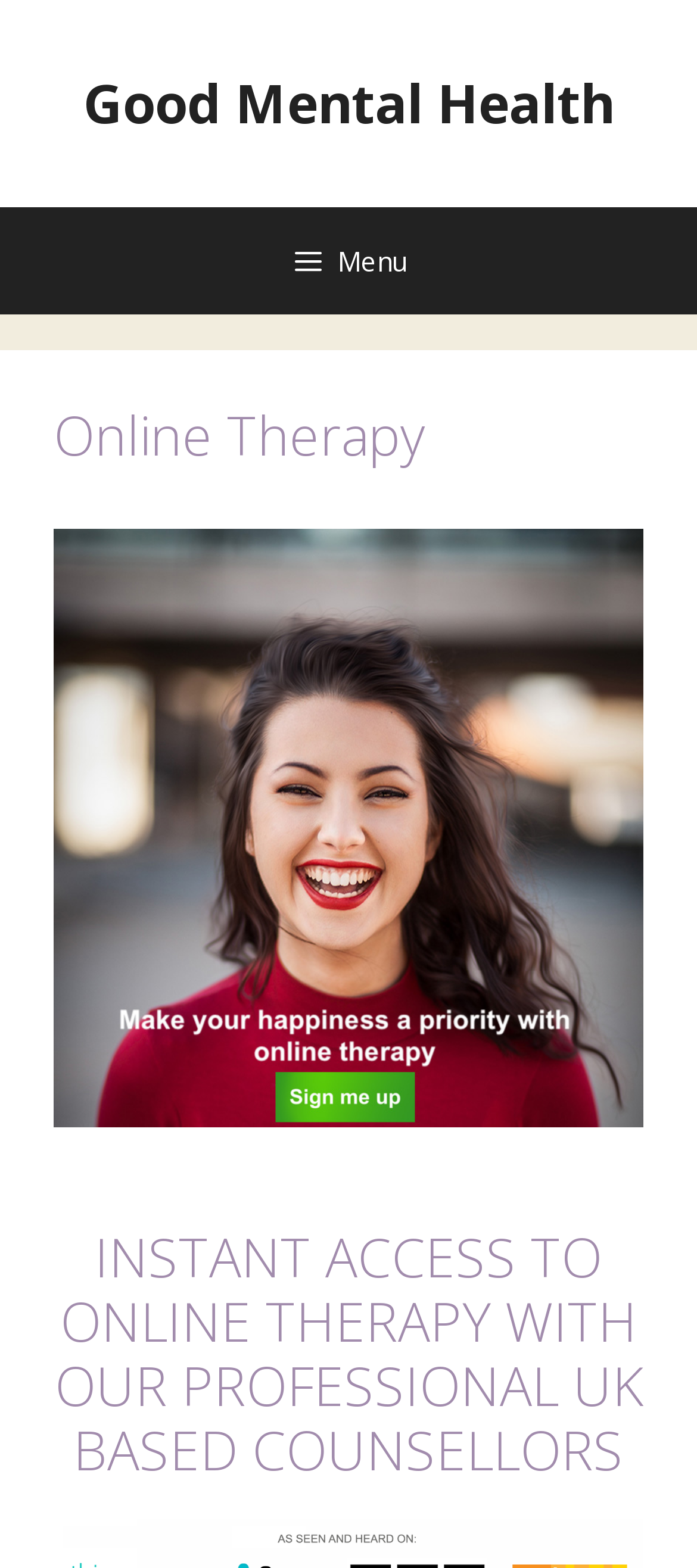What is the purpose of the button with the menu icon?
Please respond to the question with as much detail as possible.

The button with the menu icon has an aria-expanded attribute set to false, which indicates that it is not currently expanded. It also has an aria-controls attribute set to 'primary-menu', which suggests that it controls the primary menu. Therefore, the purpose of this button is to open the primary menu.